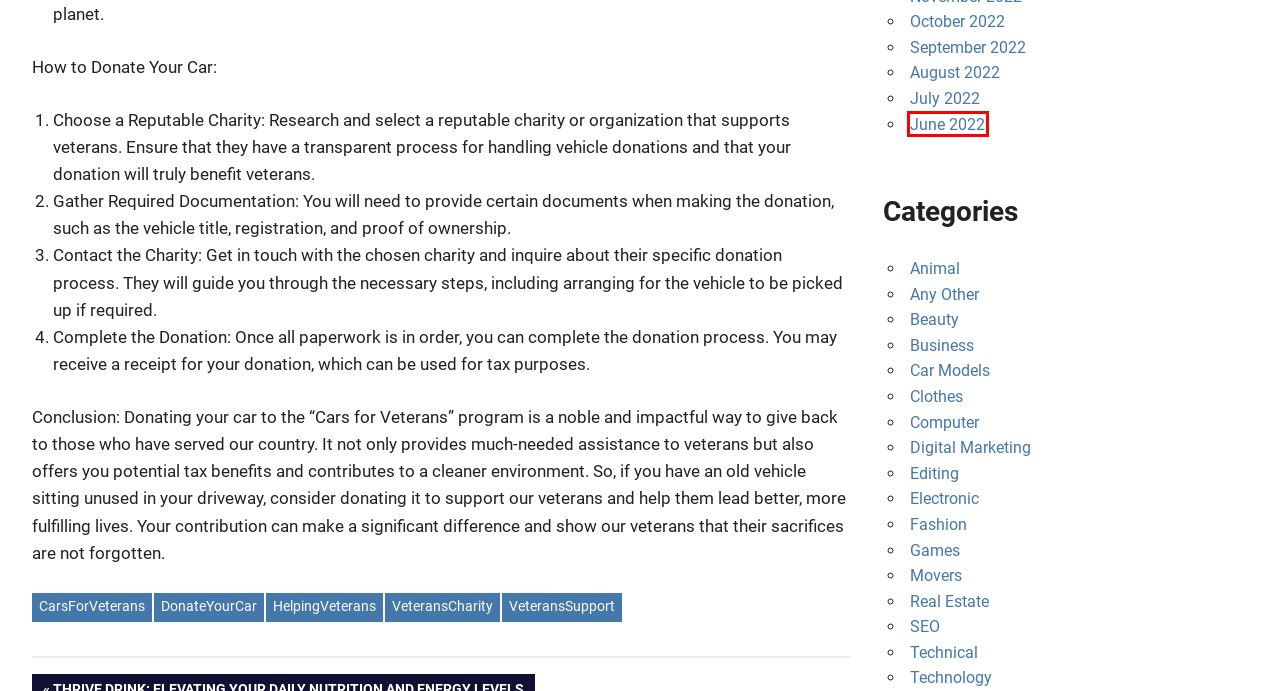Assess the screenshot of a webpage with a red bounding box and determine which webpage description most accurately matches the new page after clicking the element within the red box. Here are the options:
A. Computer Archives - Miscilinus
B. Digital Marketing Archives - Miscilinus
C. Real Estate Archives - Miscilinus
D. DonateYourCar Archives - Miscilinus
E. VeteransCharity Archives - Miscilinus
F. Car Models Archives - Miscilinus
G. June 2022 - Miscilinus
H. VeteransSupport Archives - Miscilinus

G